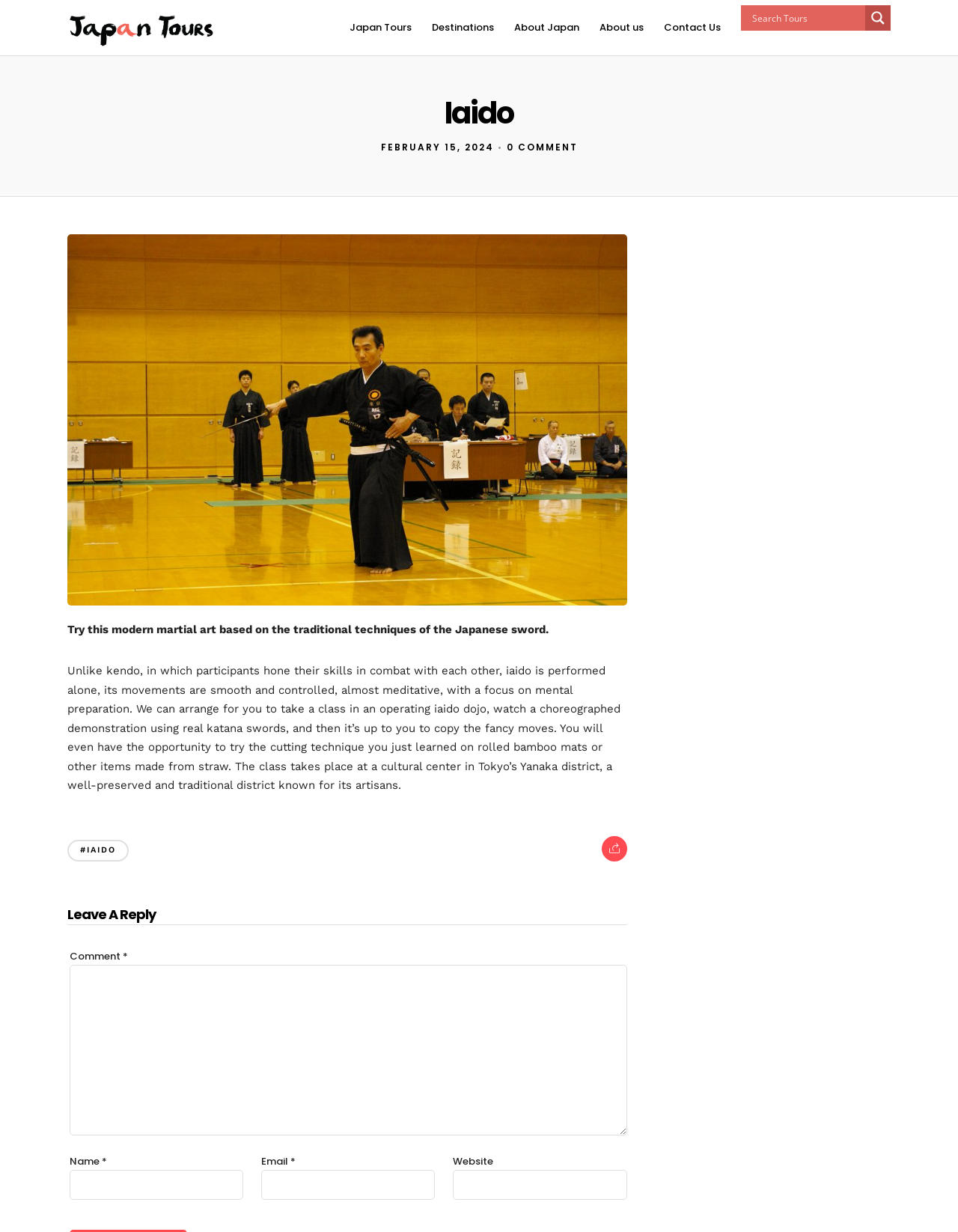Extract the bounding box coordinates for the UI element described by the text: "parent_node: Name * name="author"". The coordinates should be in the form of [left, top, right, bottom] with values between 0 and 1.

[0.072, 0.95, 0.254, 0.974]